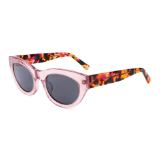Provide a thorough description of the image.

This image showcases a trendy pair of sunglasses designed for outdoor fashion. The frame features a stylish pink color with vibrant, multicolored patterned arms that add a playful touch. The lenses are dark, providing UV protection, making them suitable for sunny days. These sunglasses are part of the Eugenia collection, specifically marketed as "Eugenia Acetate Sunglasses," which emphasizes a combination of aesthetic appeal and functionality. Perfect for fashion-forward individuals looking to enhance their summer style while ensuring strong sun protection.